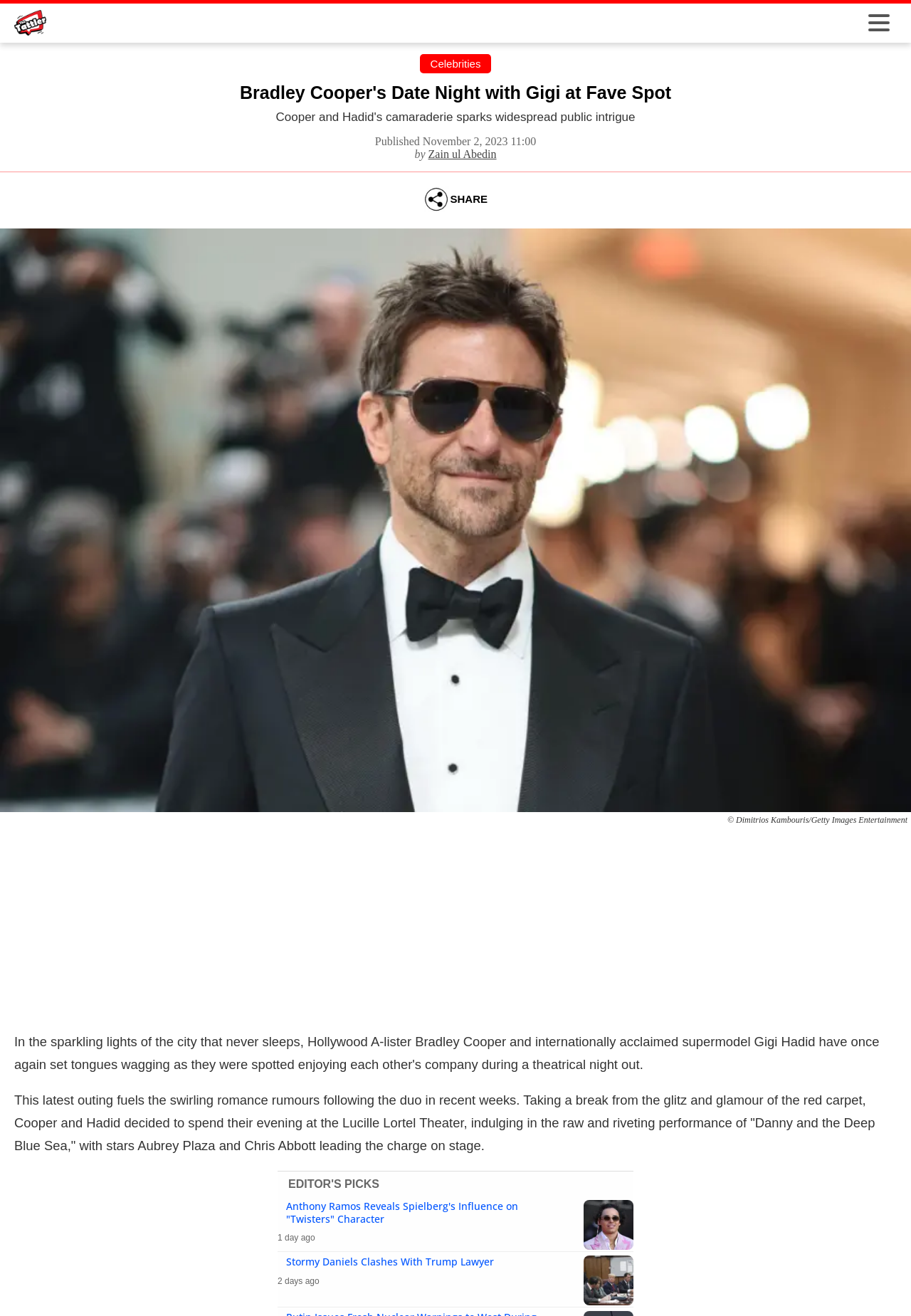Return the bounding box coordinates of the UI element that corresponds to this description: "Zain ul Abedin". The coordinates must be given as four float numbers in the range of 0 and 1, [left, top, right, bottom].

[0.47, 0.112, 0.545, 0.122]